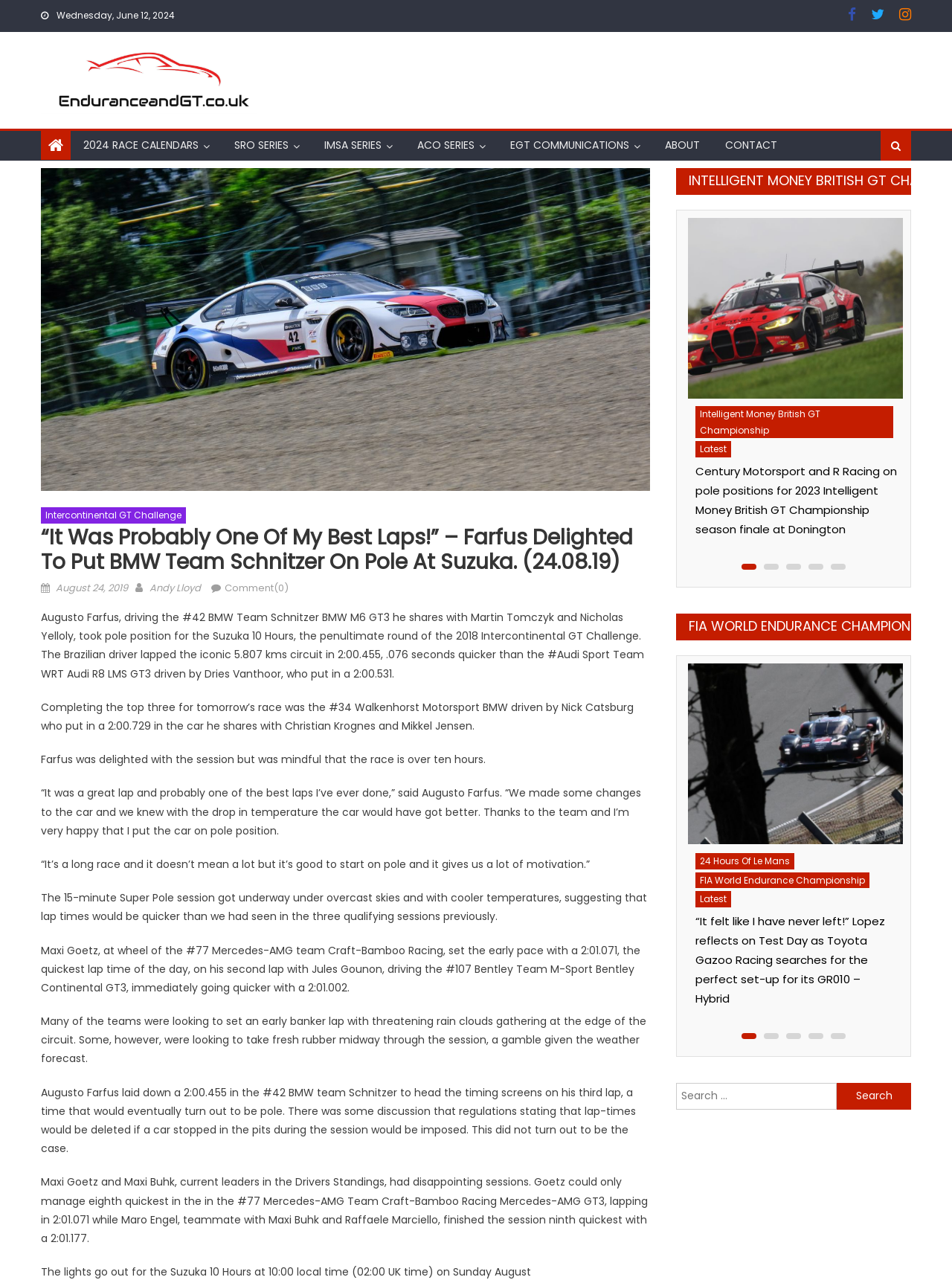Find the bounding box coordinates of the clickable area that will achieve the following instruction: "Read the article '“It Was Probably One Of My Best Laps!” – Farfus Delighted To Put BMW Team Schnitzer On Pole At Suzuka'".

[0.043, 0.41, 0.683, 0.449]